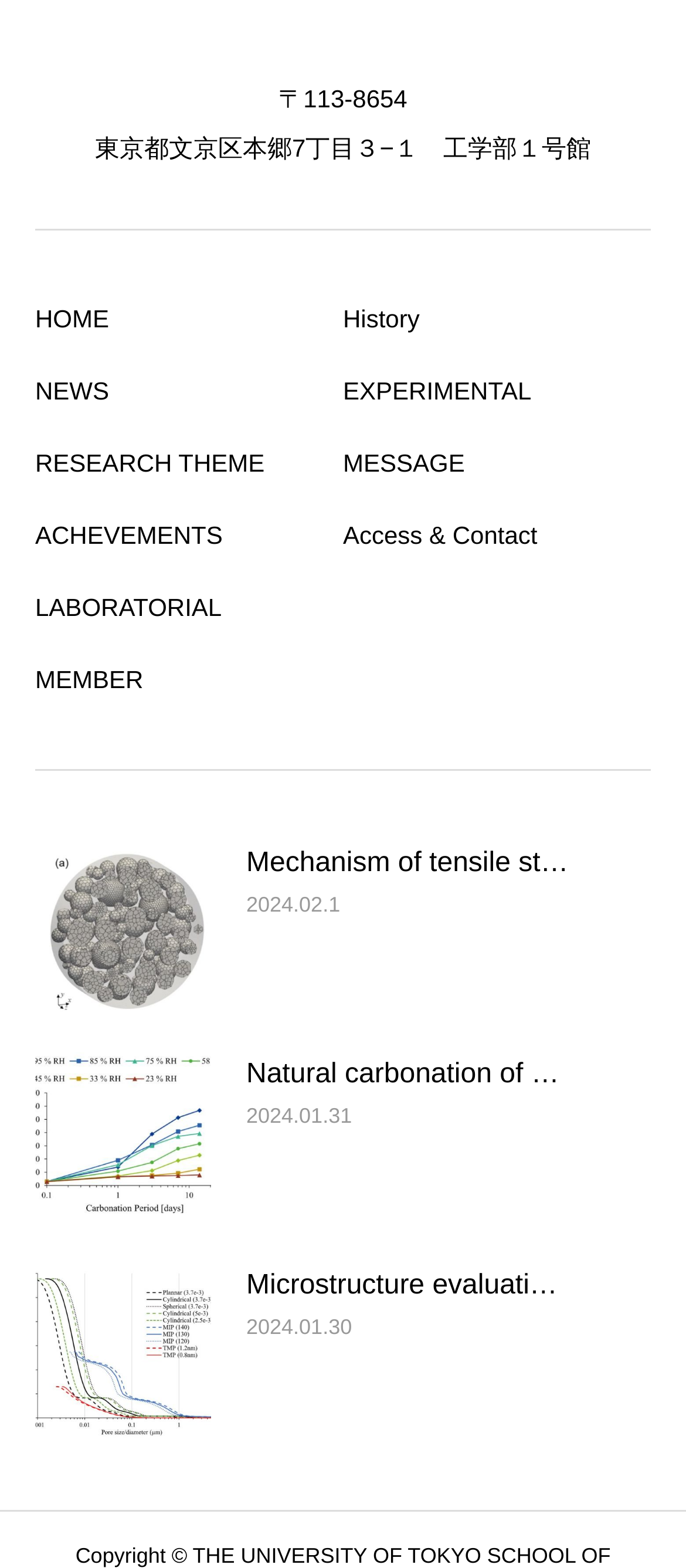Please answer the following question using a single word or phrase: 
What is the address of the university?

〒113-8654 東京都文京区本郷7丁目３−１